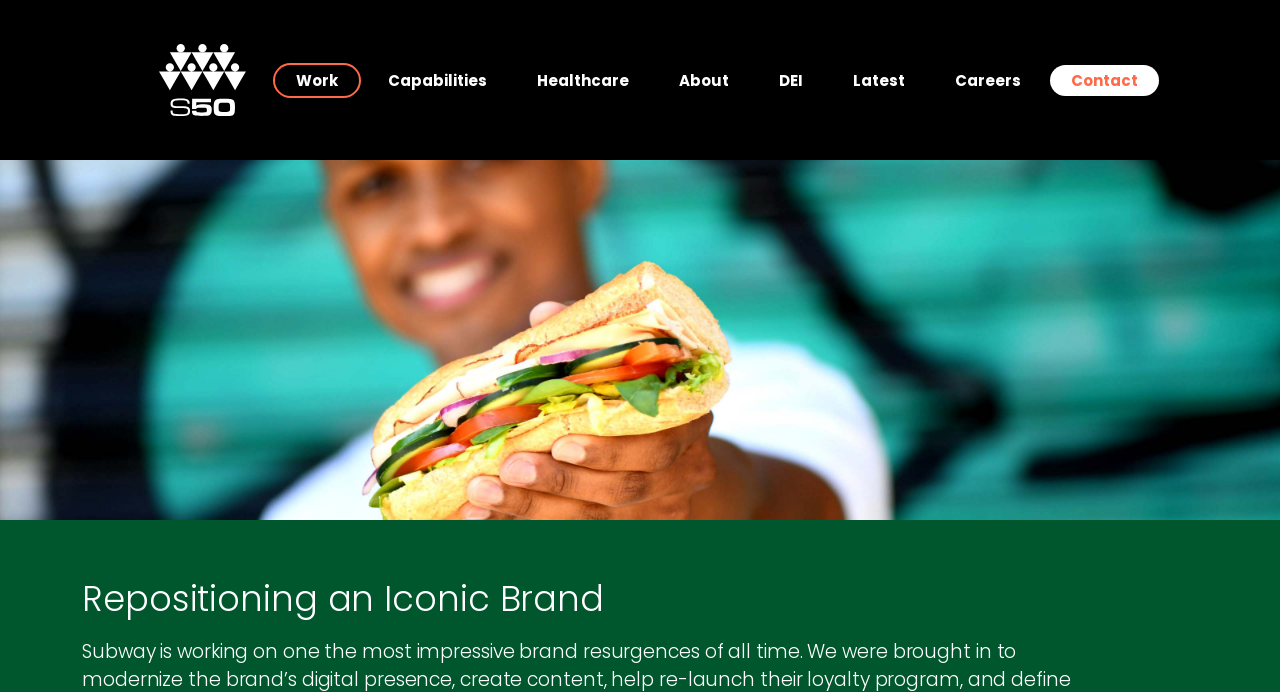Refer to the image and answer the question with as much detail as possible: What is the brand being repositioned?

The static text 'Repositioning an Iconic Brand' is present on the webpage, and considering the context, it is likely that the brand being referred to is Subway, which is also present in the meta description.